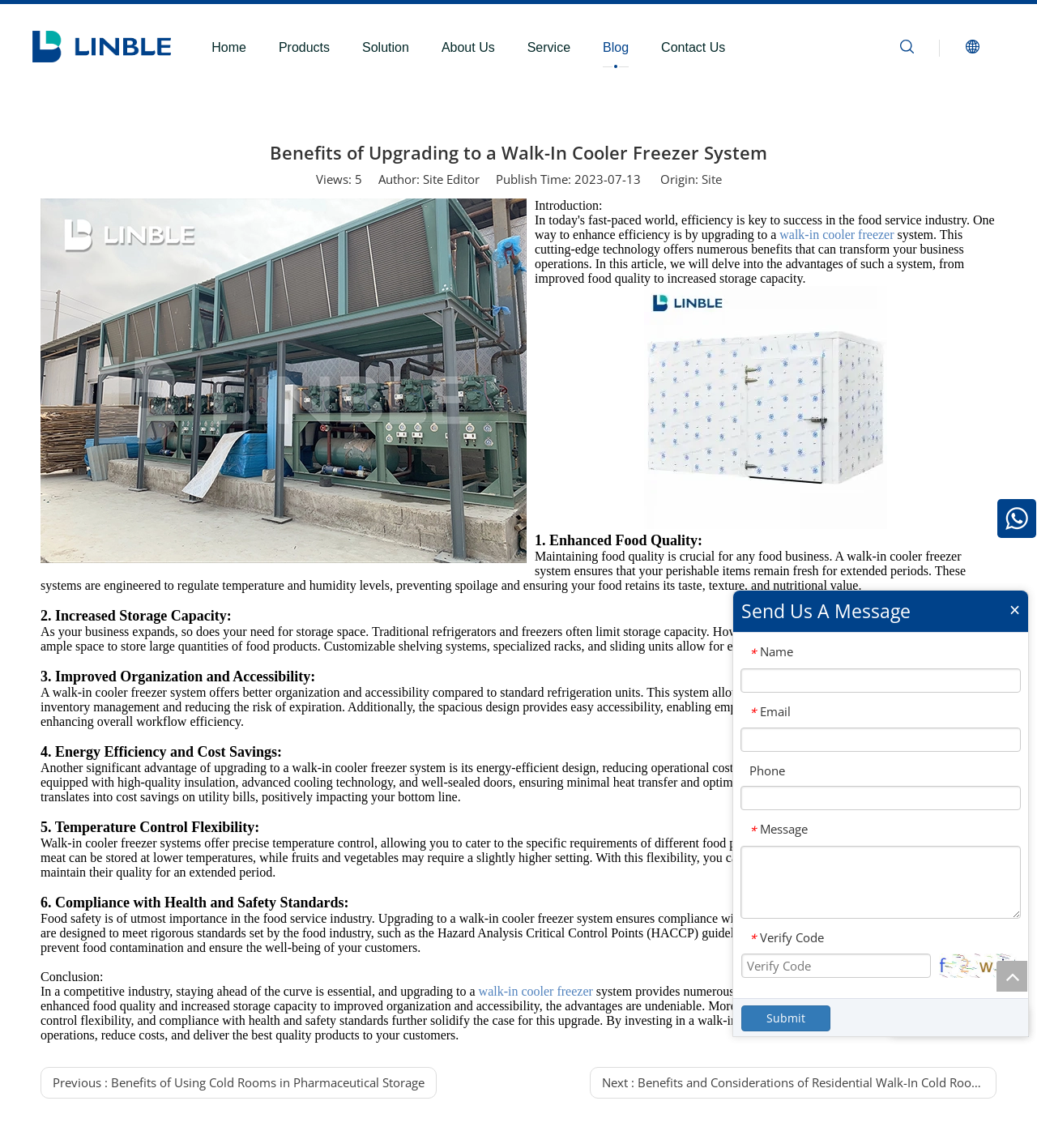How many benefits of walk-in cooler freezer system are mentioned?
From the screenshot, provide a brief answer in one word or phrase.

6